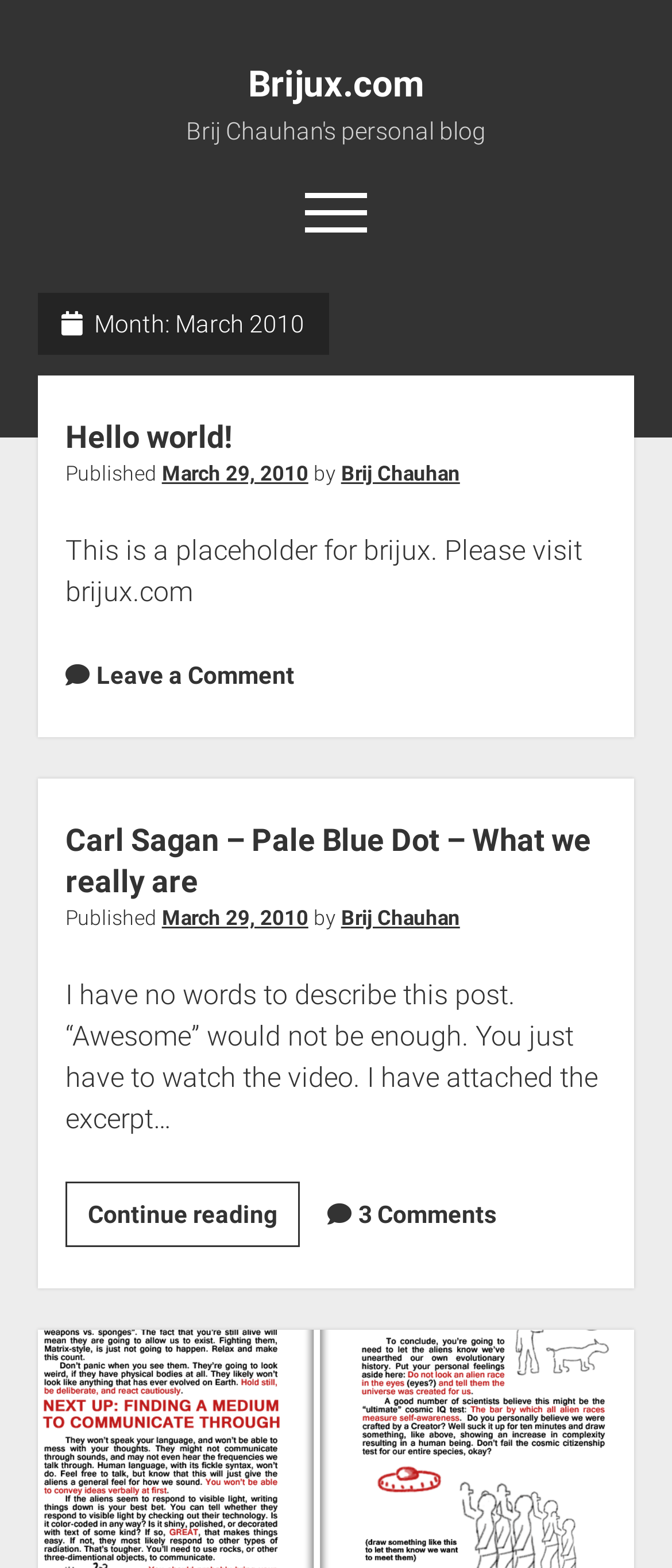Please identify the bounding box coordinates of the area that needs to be clicked to follow this instruction: "Leave a comment on the 'Hello world!' post".

[0.143, 0.422, 0.438, 0.439]